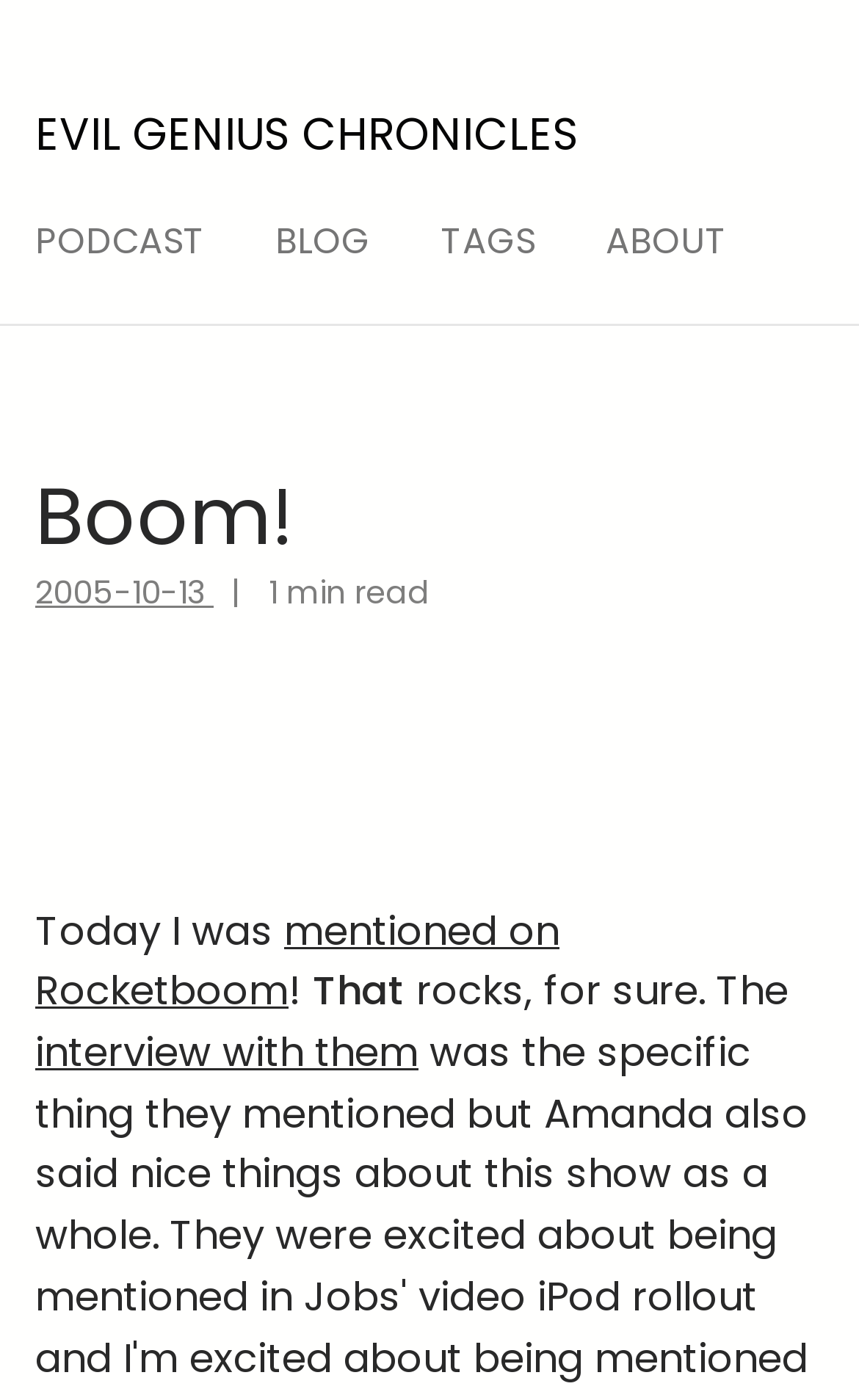What is the main title displayed on this webpage?

EVIL GENIUS CHRONICLES